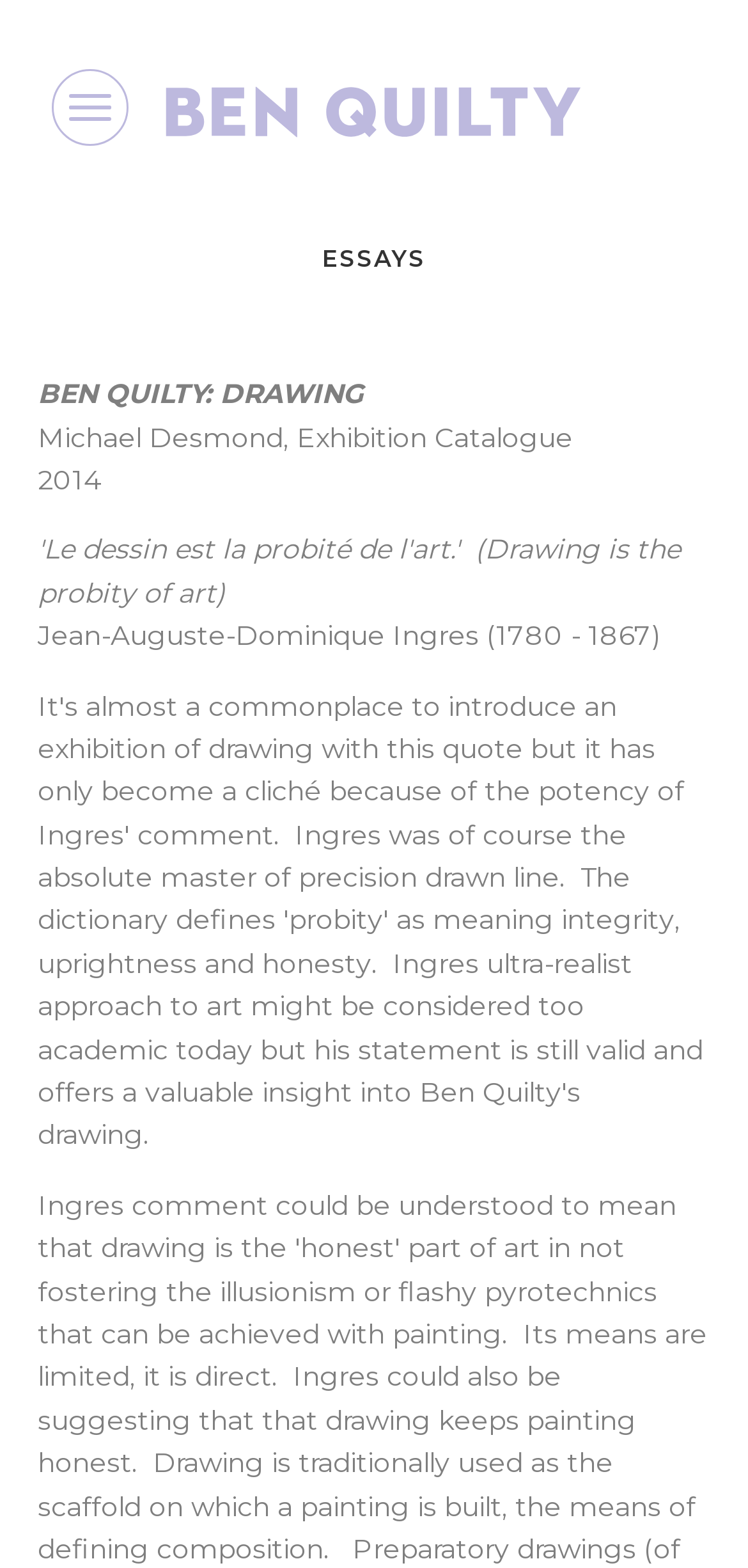Provide the bounding box coordinates of the UI element that matches the description: "EXHIBITIONS".

[0.0, 0.445, 1.0, 0.485]